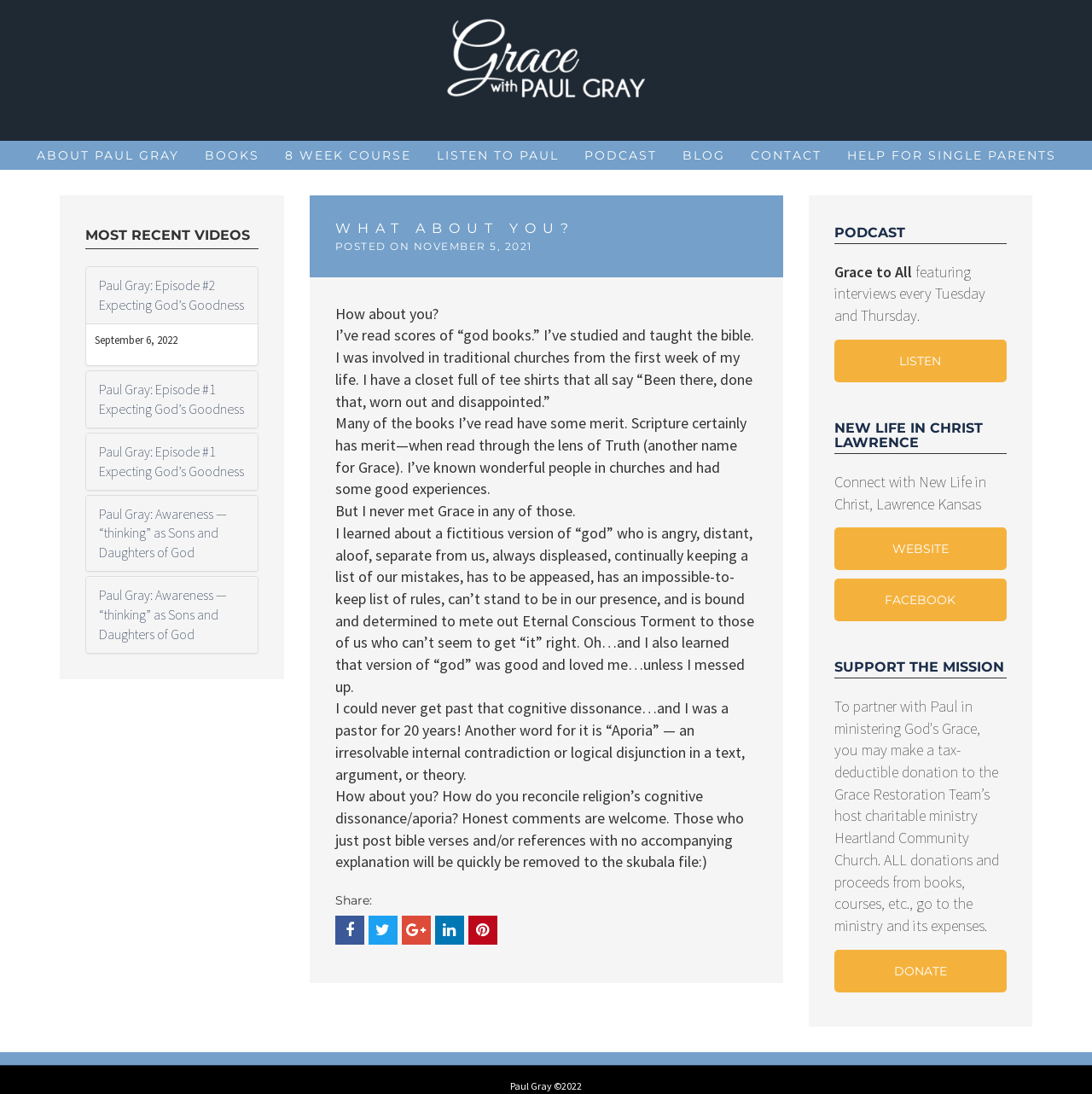Find the bounding box coordinates for the area that must be clicked to perform this action: "Share this post on Facebook".

[0.337, 0.837, 0.364, 0.864]